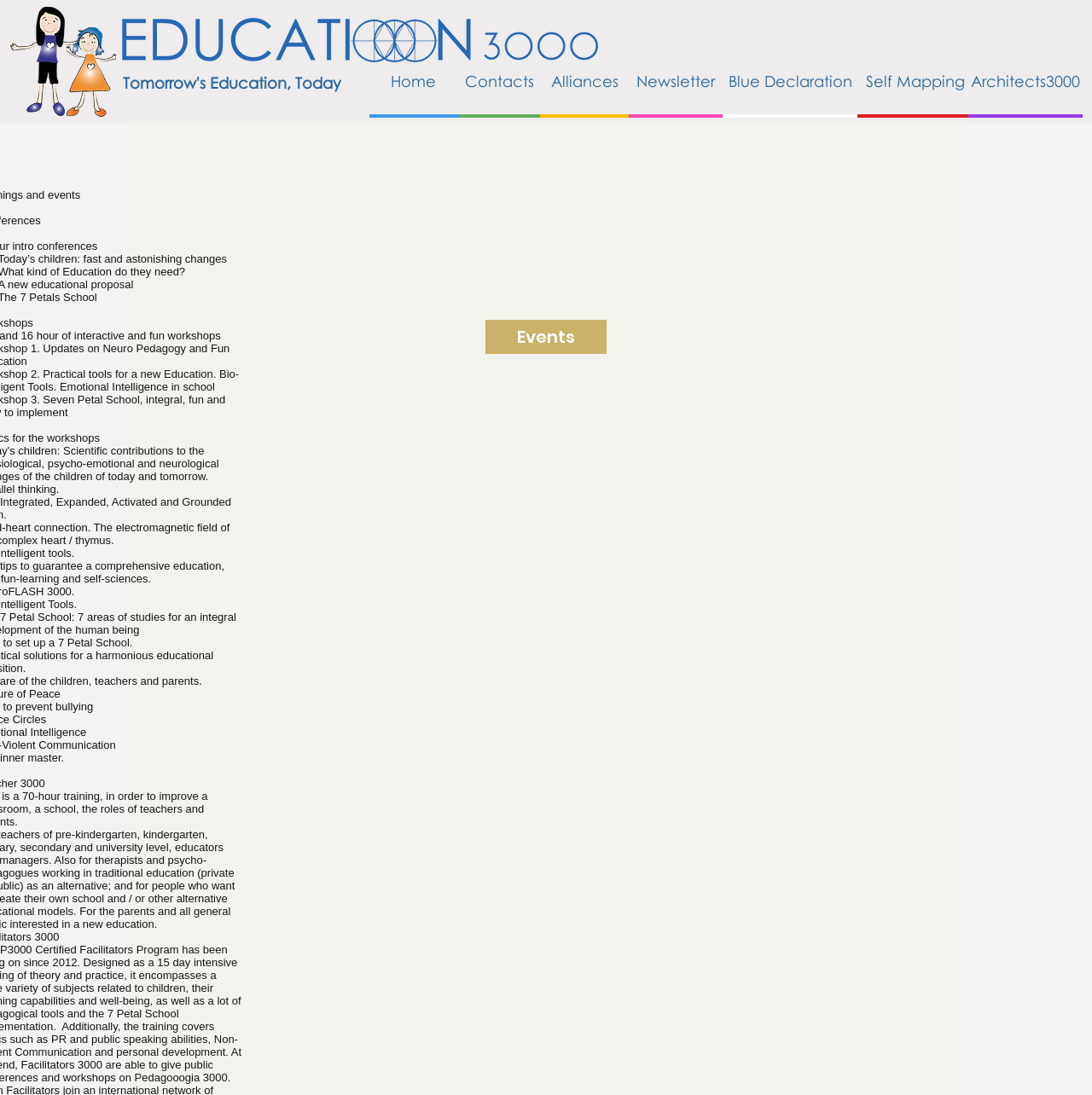Please find and report the bounding box coordinates of the element to click in order to perform the following action: "visit architects3000". The coordinates should be expressed as four float numbers between 0 and 1, in the format [left, top, right, bottom].

[0.889, 0.059, 0.989, 0.09]